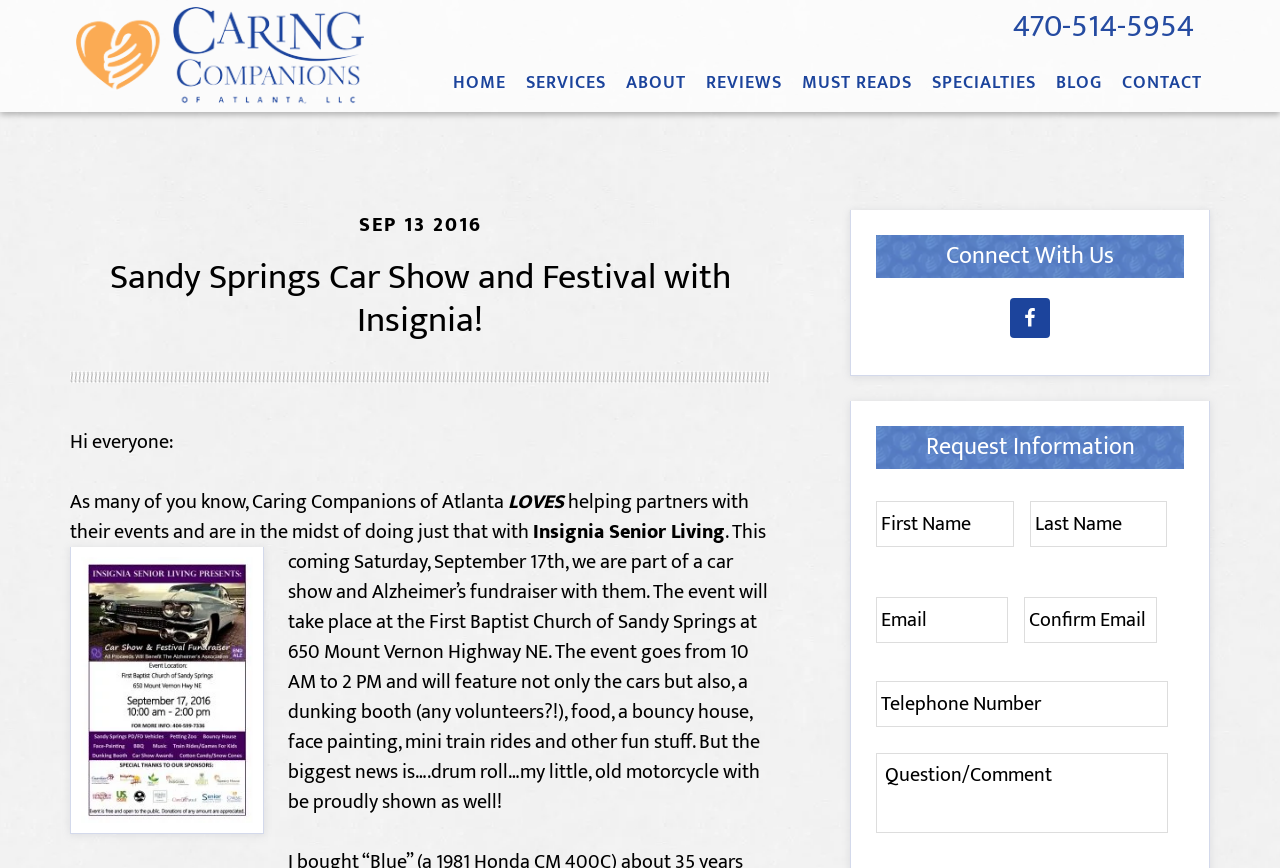Create a detailed description of the webpage's content and layout.

The webpage is about Caring Companions of Atlanta, a company that provides services related to senior living. At the top left, there is a link to the company's homepage, "CARING COMPANIONS OF ATLANTA". Next to it, there is a heading with the company's phone number, "470-514-5954". 

Below the top section, there is a navigation menu with links to various pages, including "HOME", "SERVICES", "ABOUT", "REVIEWS", "MUST READS", "SPECIALTIES", "BLOG", and "CONTACT". 

The main content of the page is an article about a car show and festival event organized by Caring Companions of Atlanta in collaboration with Insignia Senior Living. The article is divided into several paragraphs, with a heading "Sandy Springs Car Show and Festival with Insignia!" at the top. The text describes the event, which includes a car show, a dunking booth, food, a bouncy house, face painting, mini train rides, and other activities. There is also a mention of a motorcycle being showcased at the event. 

On the right side of the page, there is a section with a heading "Connect With Us", which includes a link to the company's Facebook page, accompanied by a Facebook logo image. 

Below the article, there is a section with a heading "Request Information", which includes a form with fields for name, email, telephone number, and a question. The form requires users to fill in their name, email, and question, but the telephone number is optional.